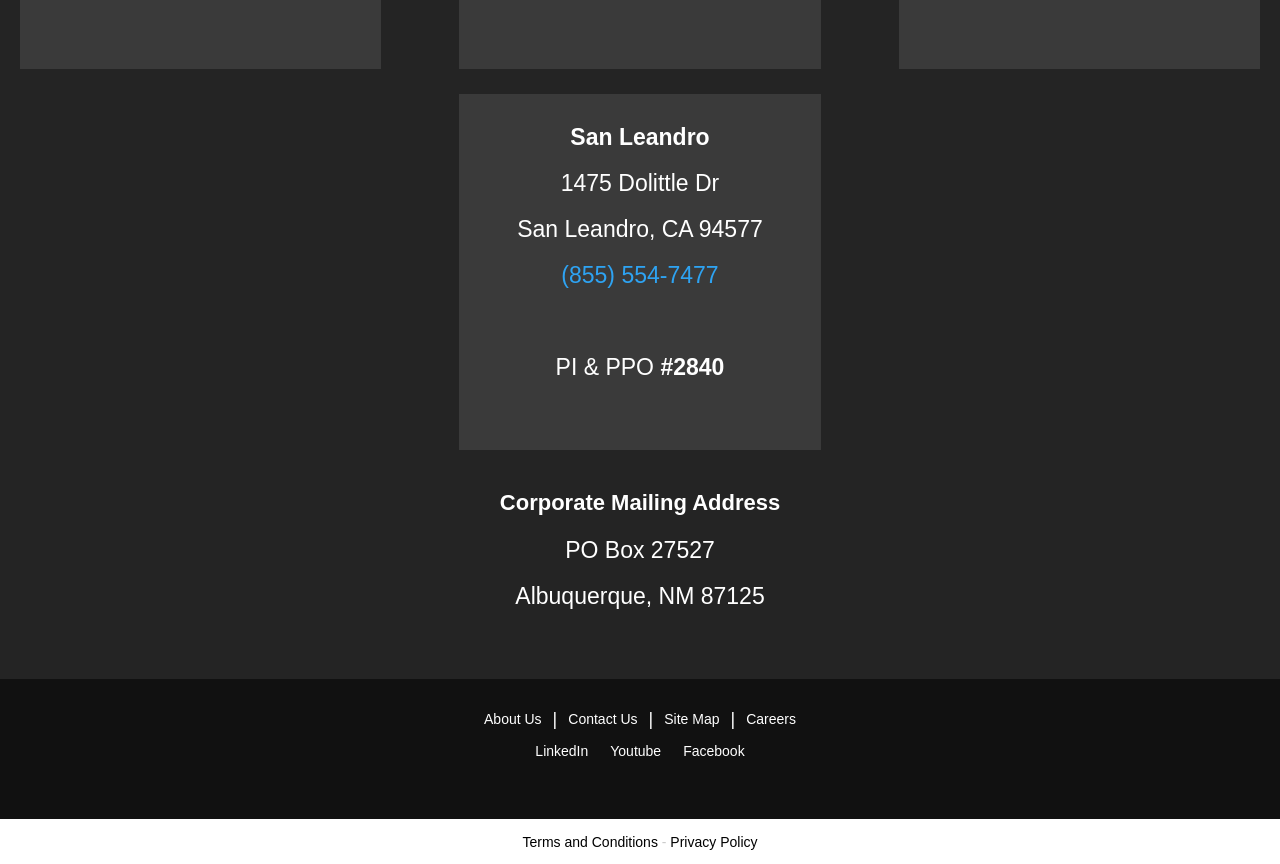What is the street address of the location?
Please give a detailed and elaborate answer to the question.

I found the street address by looking at the StaticText element with the content '1475 Dolittle Dr' which is located at coordinates [0.438, 0.197, 0.562, 0.227]. This element is a part of the root element and is likely to be a prominent piece of information on the webpage.